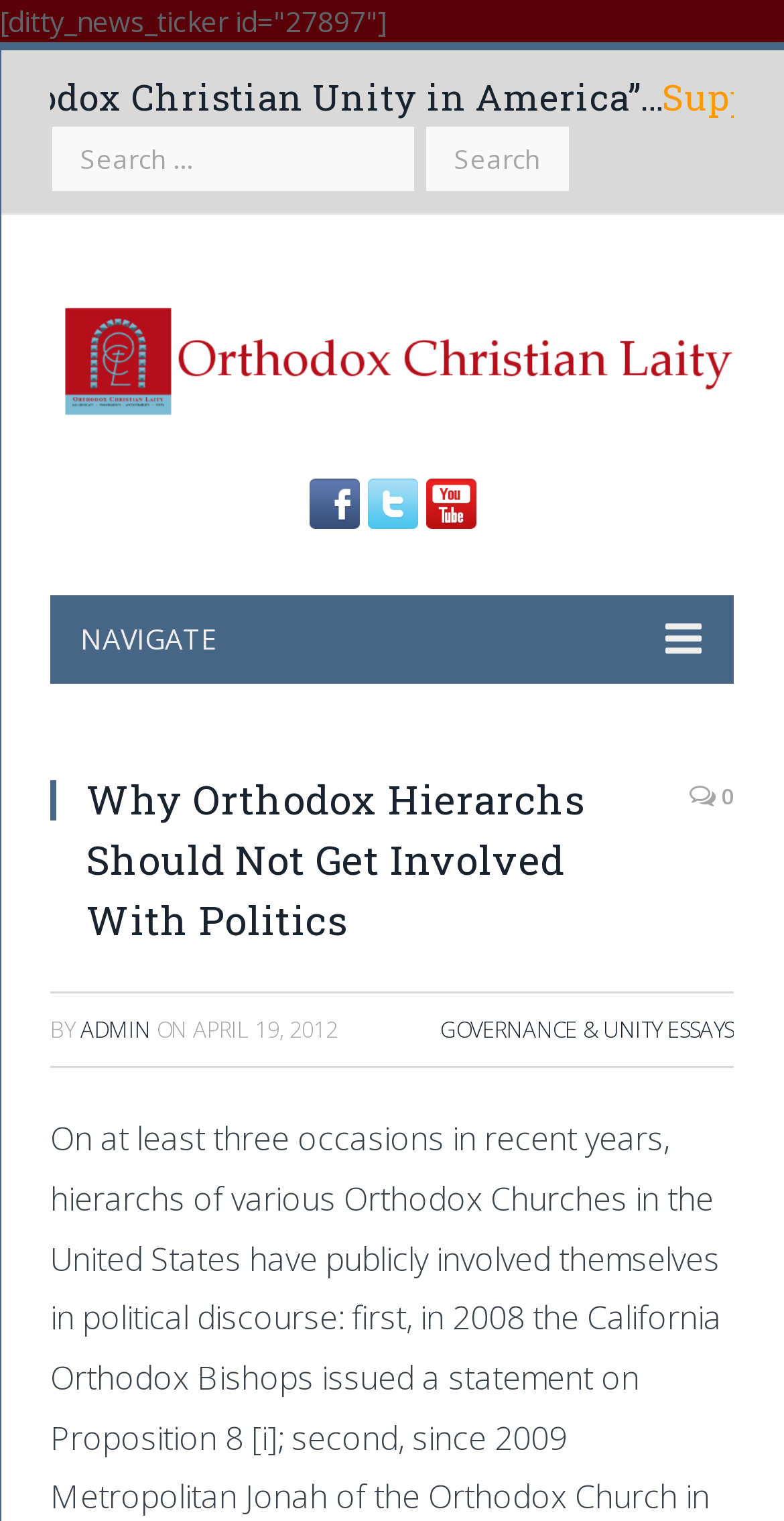Analyze the image and answer the question with as much detail as possible: 
What social media platforms are linked on the website?

I found the answer by analyzing the link elements with the text 'Facebook', 'Twitter', and 'YouTube', which are accompanied by image elements with the same text, suggesting that they are links to the website's social media profiles.